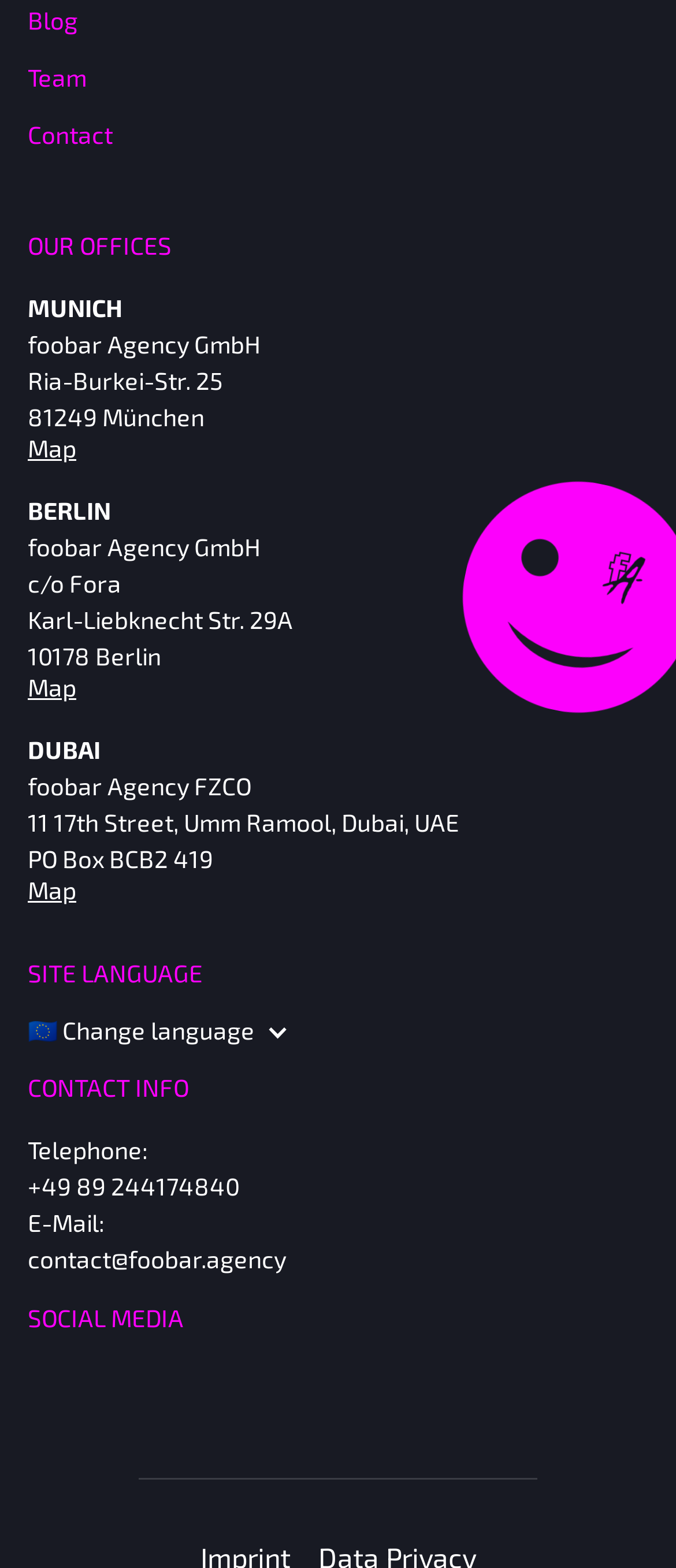Provide a one-word or short-phrase answer to the question:
What is the phone number of foobar Agency?

+49 89 244174840